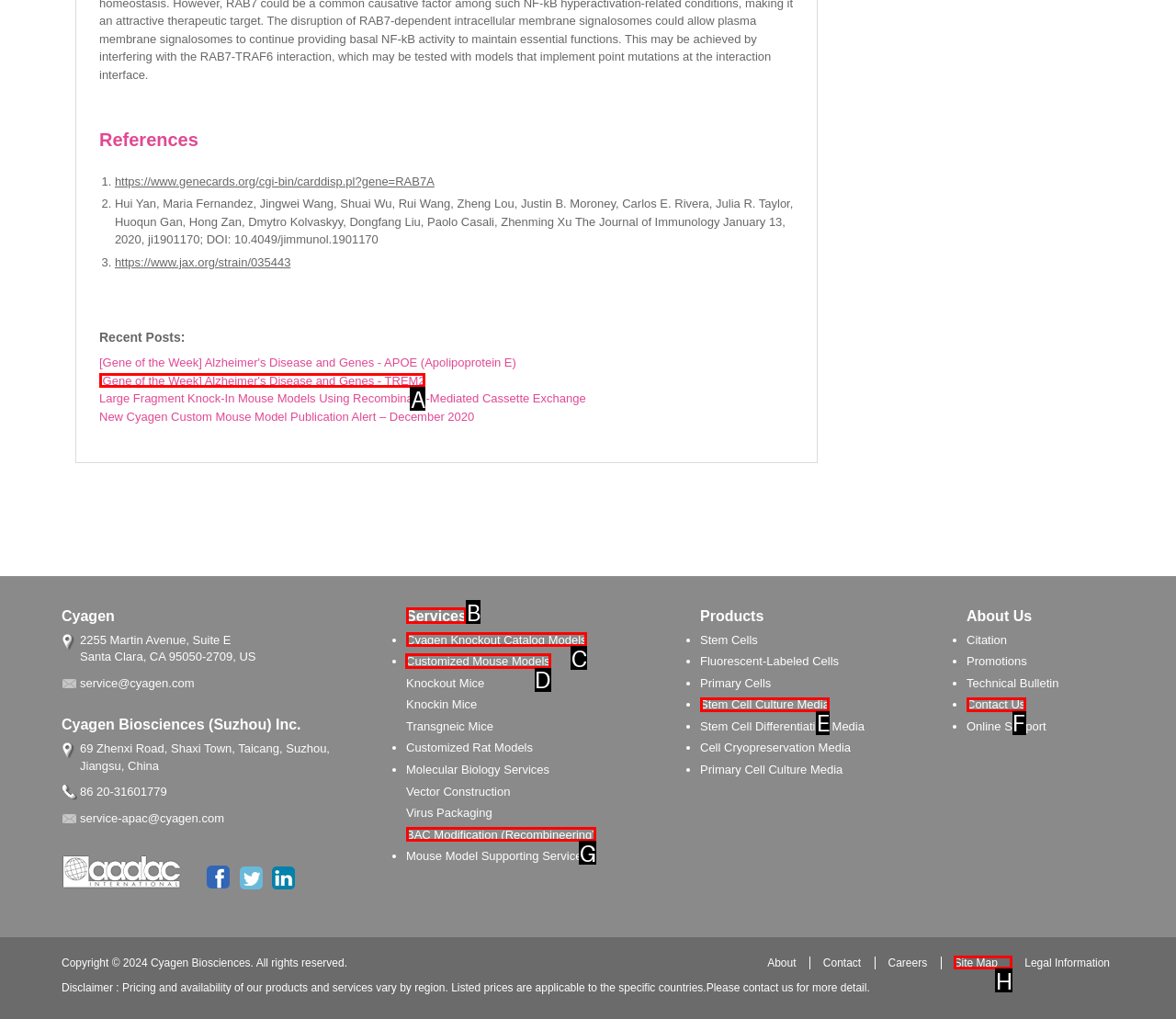Tell me which letter corresponds to the UI element that should be clicked to fulfill this instruction: Make an appointment online
Answer using the letter of the chosen option directly.

None